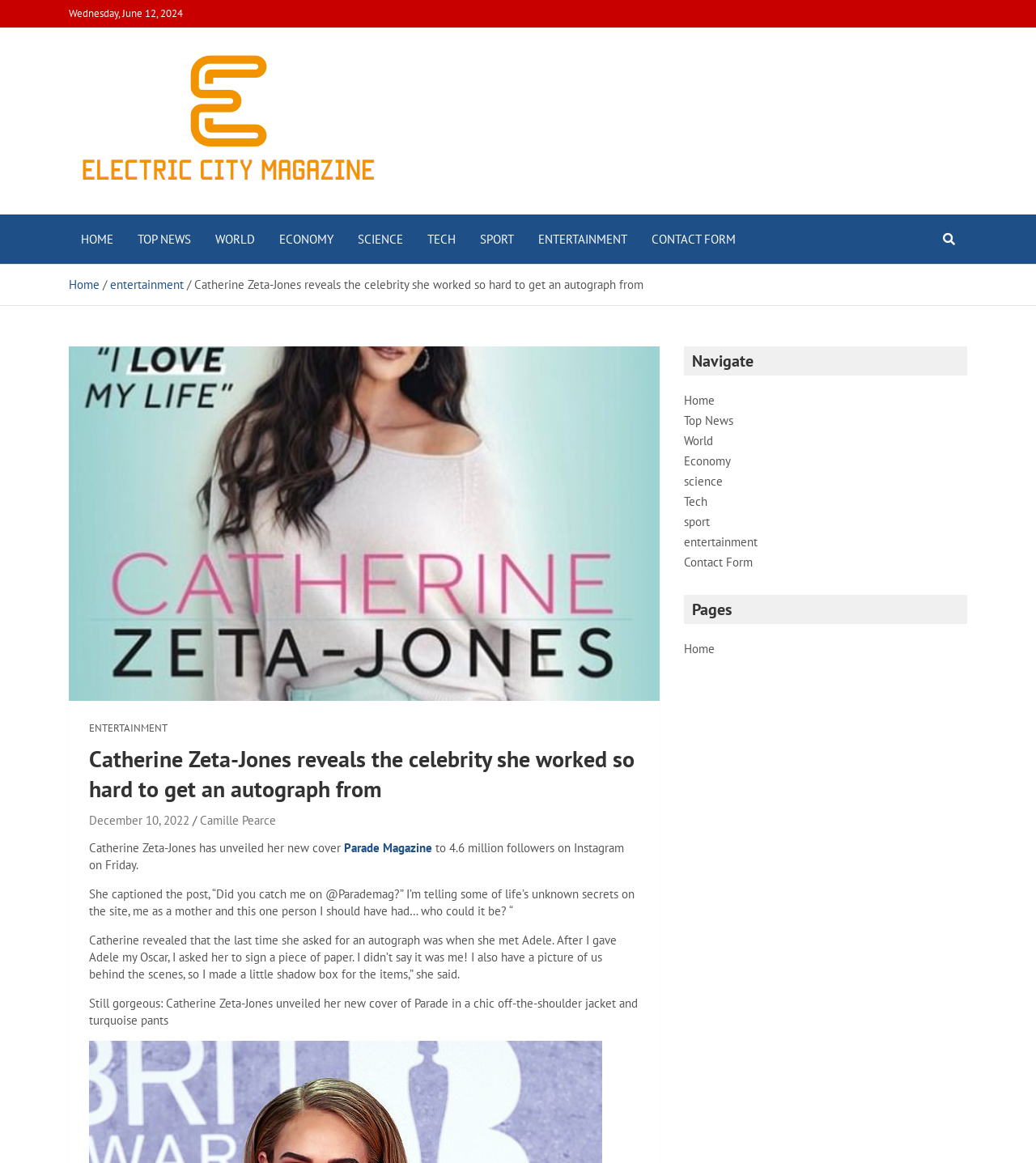Analyze and describe the webpage in a detailed narrative.

This webpage appears to be an article about Catherine Zeta-Jones revealing a celebrity she worked hard to get an autograph from. At the top of the page, there is a date "Wednesday, June 12, 2024" and a link to "Electric City Magazine" with an accompanying image. Below this, there is a heading "Electric City Magazine" and a link to the same magazine.

To the right of the date, there are several links to different sections of the website, including "HOME", "TOP NEWS", "WORLD", "ECONOMY", "SCIENCE", "TECH", "SPORT", "ENTERTAINMENT", and "CONTACT FORM". These links are arranged horizontally and take up about half of the page width.

Below the links, there is a navigation section with breadcrumbs, including links to "Home" and "entertainment". Next to the breadcrumbs, there is a figure with no description. 

The main content of the article starts below the navigation section. There is a heading "Catherine Zeta-Jones reveals the celebrity she worked so hard to get an autograph from" followed by a link to "ENTERTAINMENT". Below this, there is a section with a heading and three links: "December 10, 2022", "Camille Pearce", and no description.

The article text starts below this section, describing how Catherine Zeta-Jones unveiled her new cover of Parade Magazine on Instagram, captioning the post "Did you catch me on @Parademag?". The text continues, quoting Catherine Zeta-Jones talking about asking for an autograph from Adele and sharing a story about giving Adele her Oscar.

At the bottom of the page, there is a section with a heading "Navigate" and several links to different sections of the website, including "Home", "Top News", "World", "Economy", "Science", "Tech", "Sport", "Entertainment", and "Contact Form". These links are arranged horizontally and take up about half of the page width.